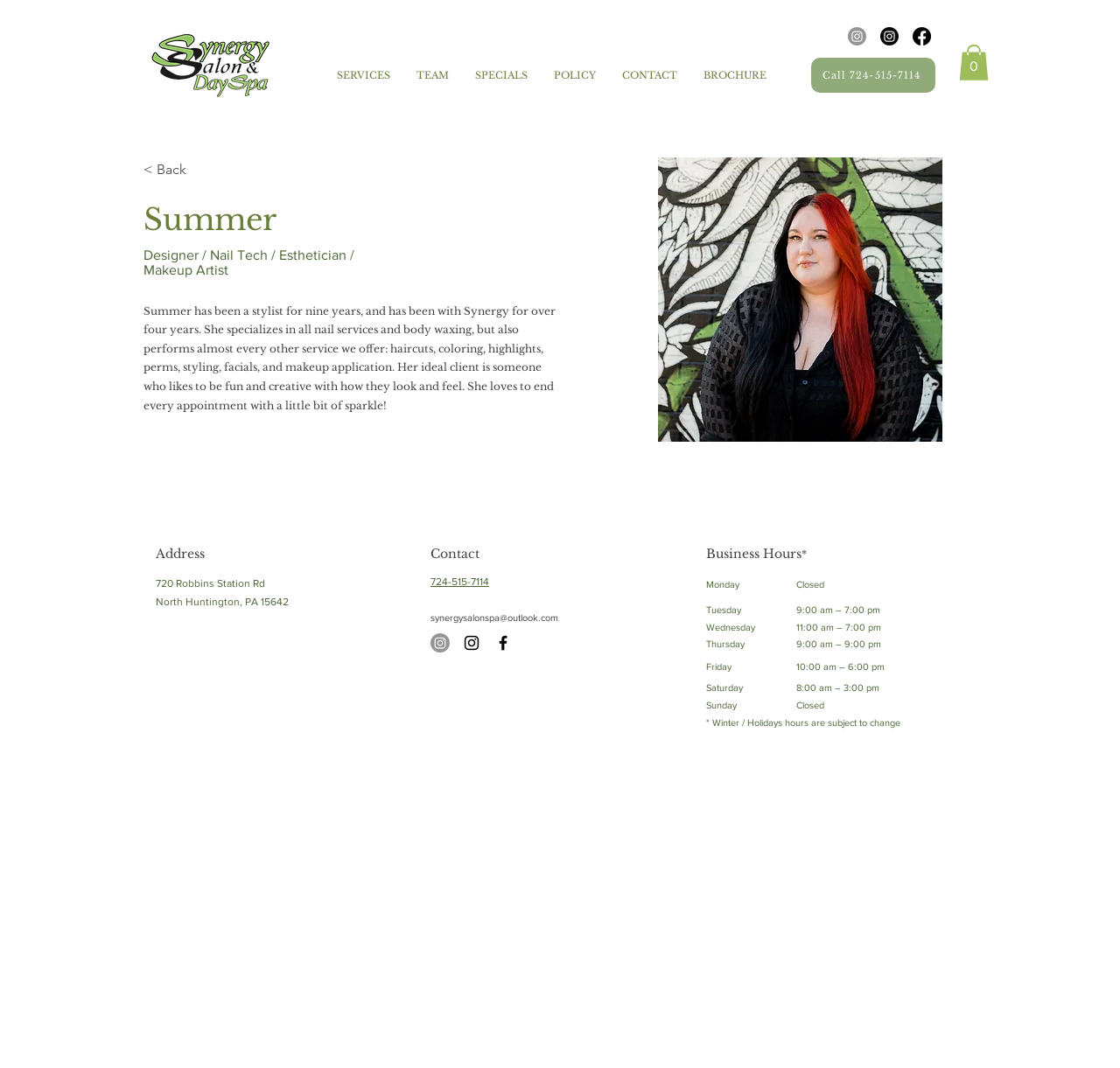Provide the bounding box coordinates of the HTML element described by the text: "< Back". The coordinates should be in the format [left, top, right, bottom] with values between 0 and 1.

[0.128, 0.147, 0.19, 0.171]